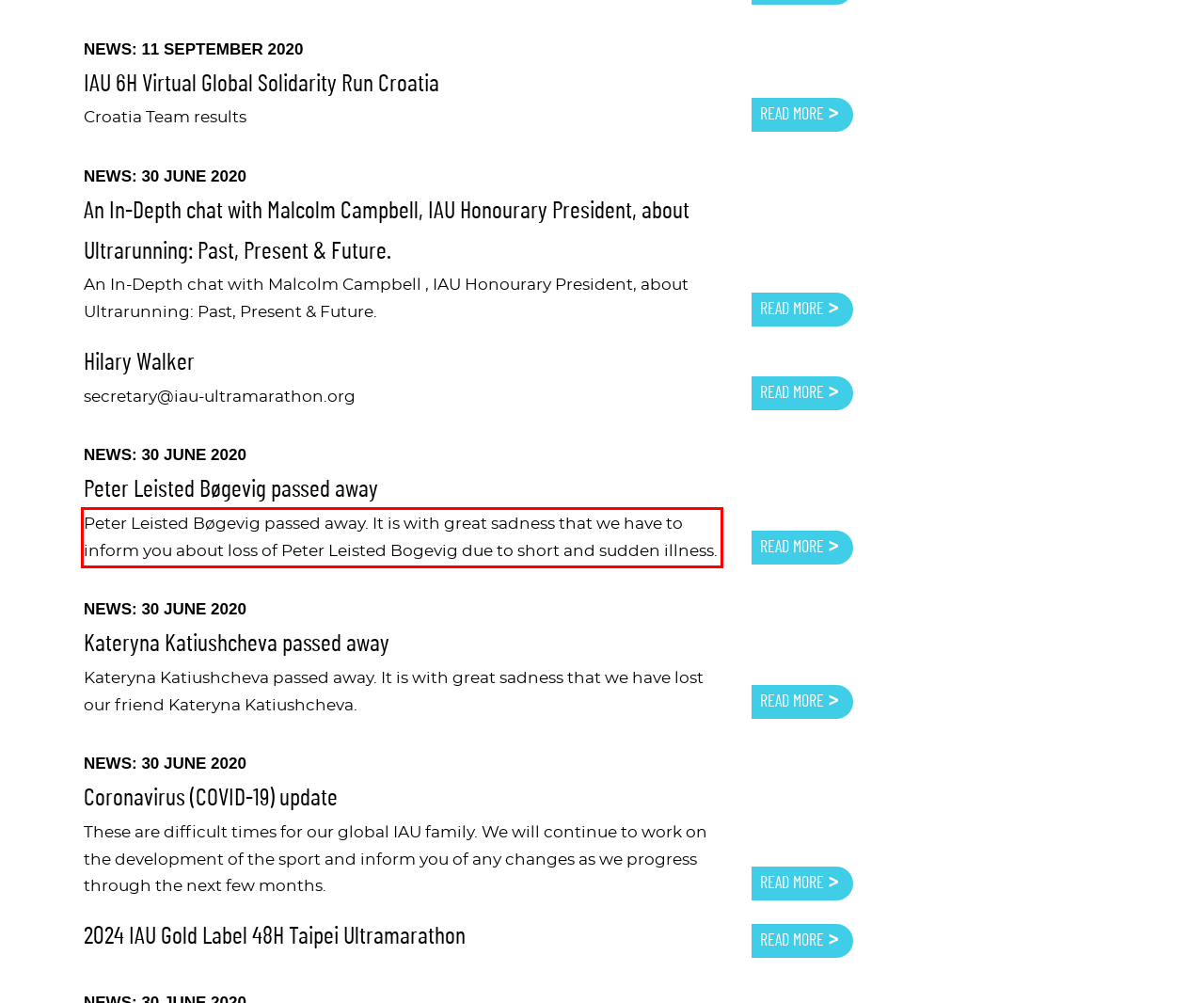Look at the webpage screenshot and recognize the text inside the red bounding box.

Peter Leisted Bøgevig passed away. It is with great sadness that we have to inform you about loss of Peter Leisted Bogevig due to short and sudden illness.